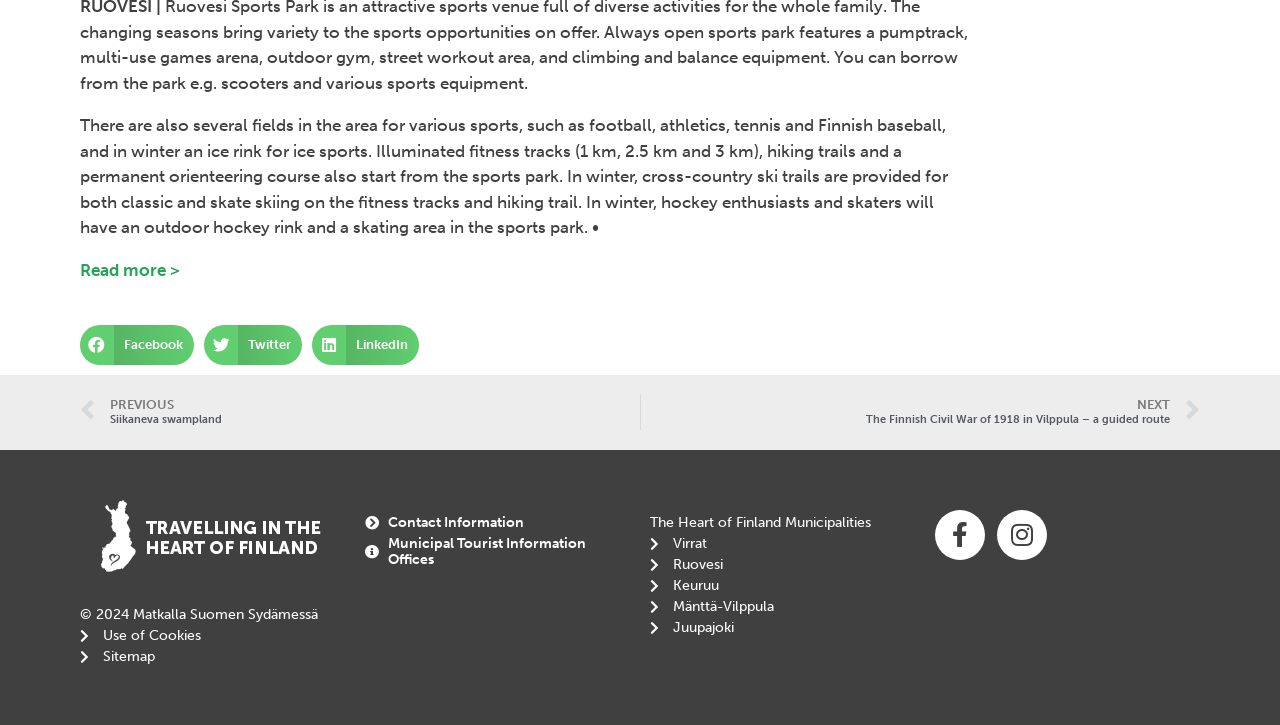Based on the element description Contact Information, identify the bounding box coordinates for the UI element. The coordinates should be in the format (top-left x, top-left y, bottom-right x, bottom-right y) and within the 0 to 1 range.

[0.285, 0.71, 0.492, 0.732]